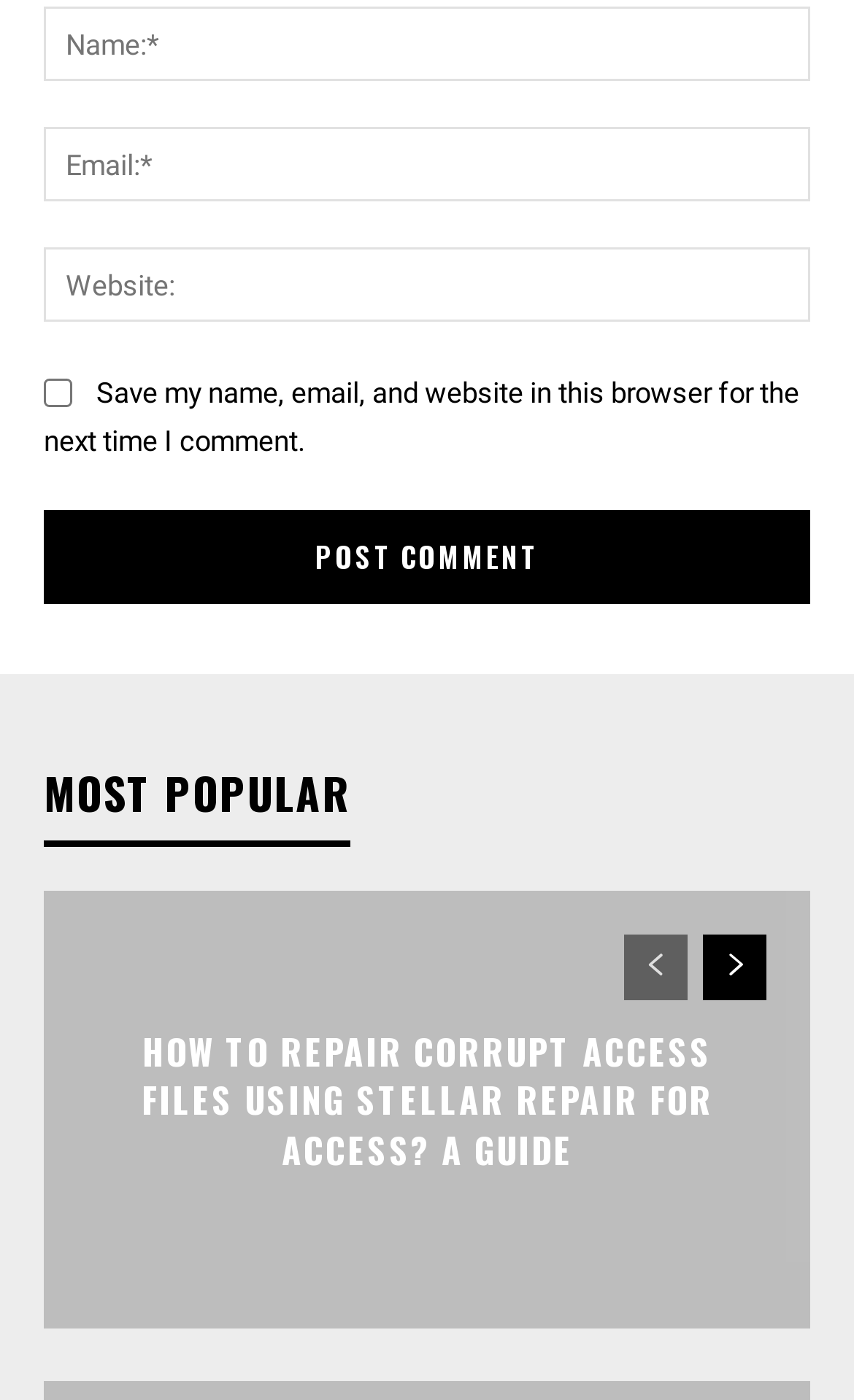What is the purpose of the checkbox?
Please answer the question with a single word or phrase, referencing the image.

Save comment info